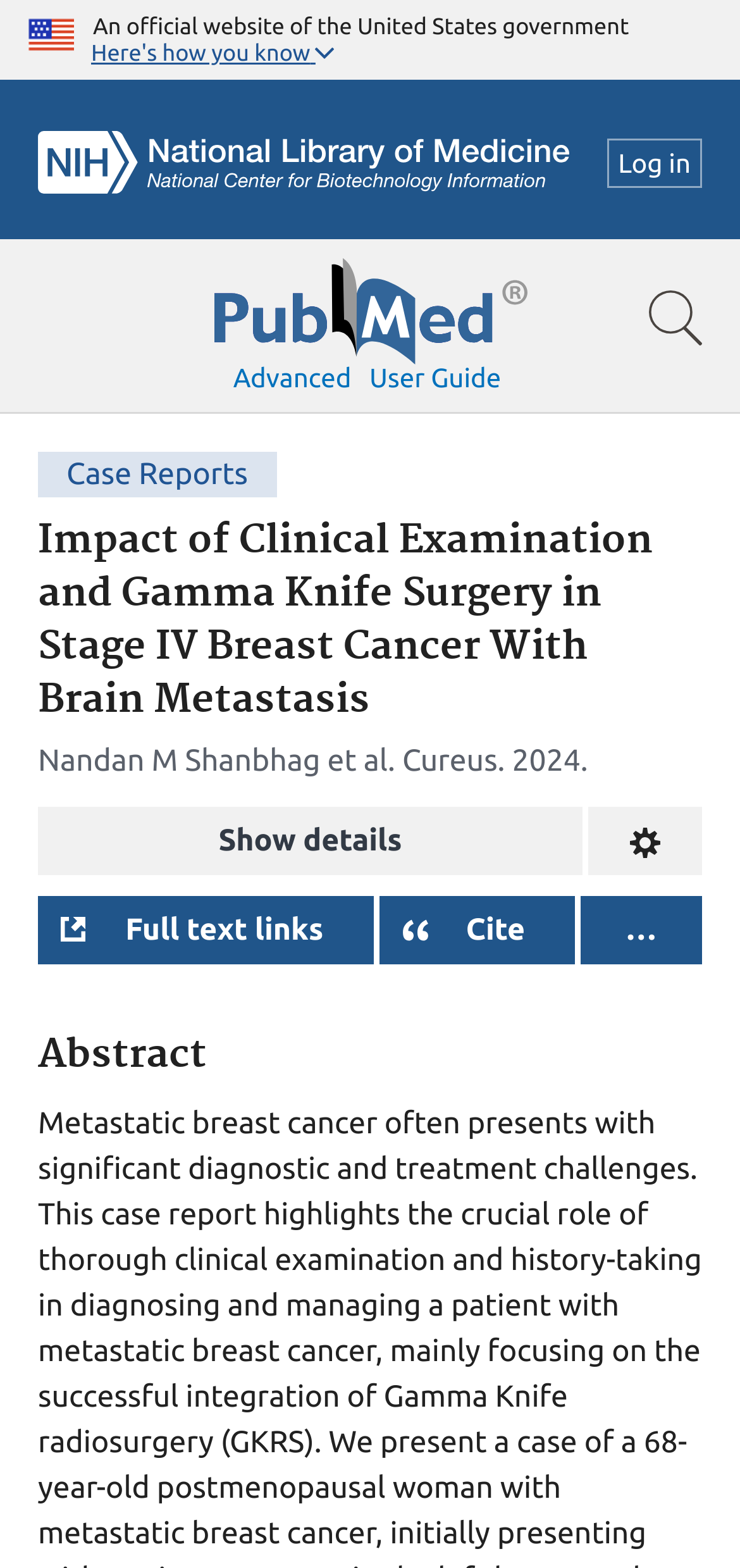Please identify the bounding box coordinates of the clickable element to fulfill the following instruction: "Click the U.S. flag image". The coordinates should be four float numbers between 0 and 1, i.e., [left, top, right, bottom].

[0.038, 0.007, 0.1, 0.036]